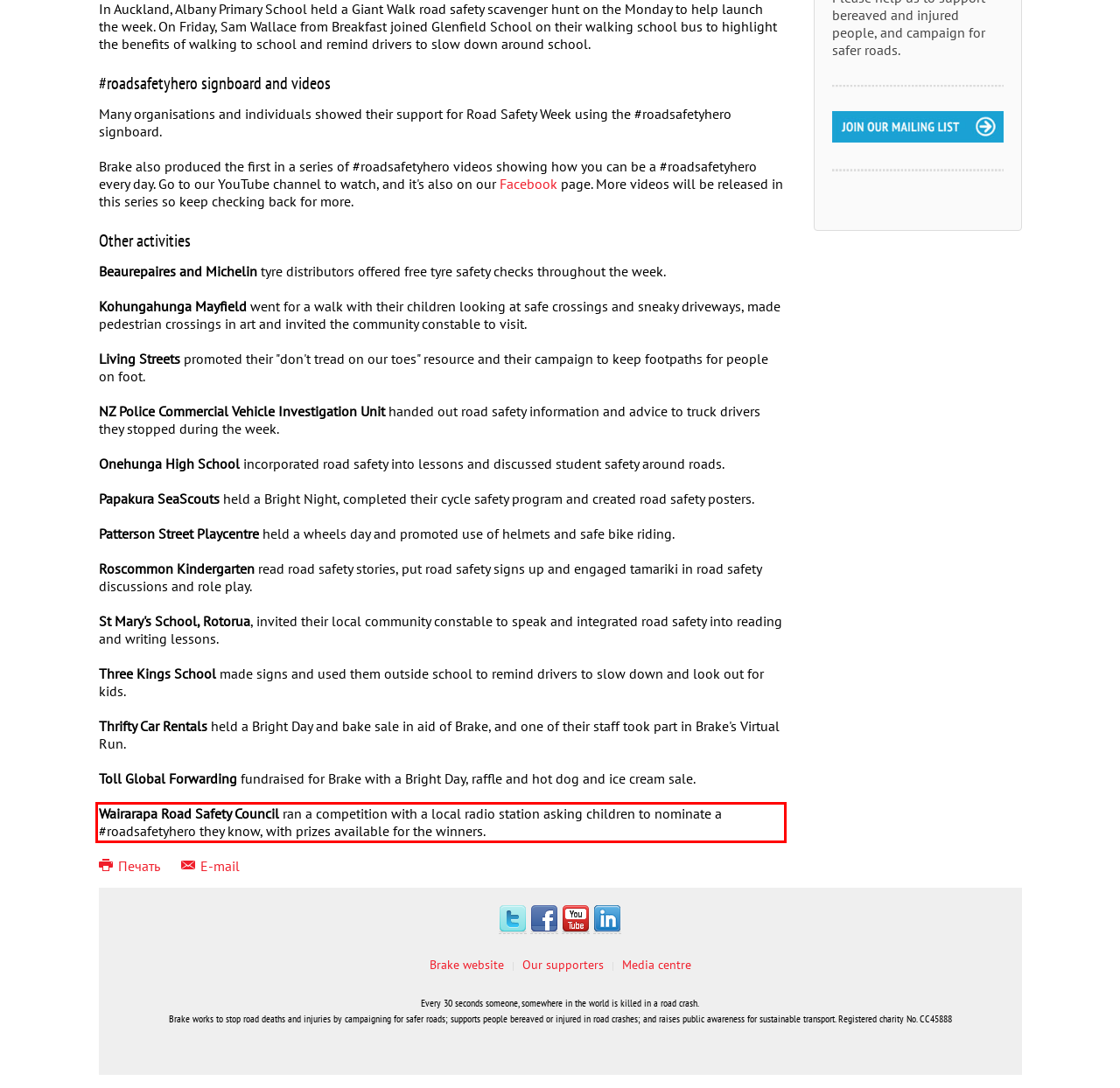Given a screenshot of a webpage with a red bounding box, please identify and retrieve the text inside the red rectangle.

Wairarapa Road Safety Council ran a competition with a local radio station asking children to nominate a #roadsafetyhero they know, with prizes available for the winners.